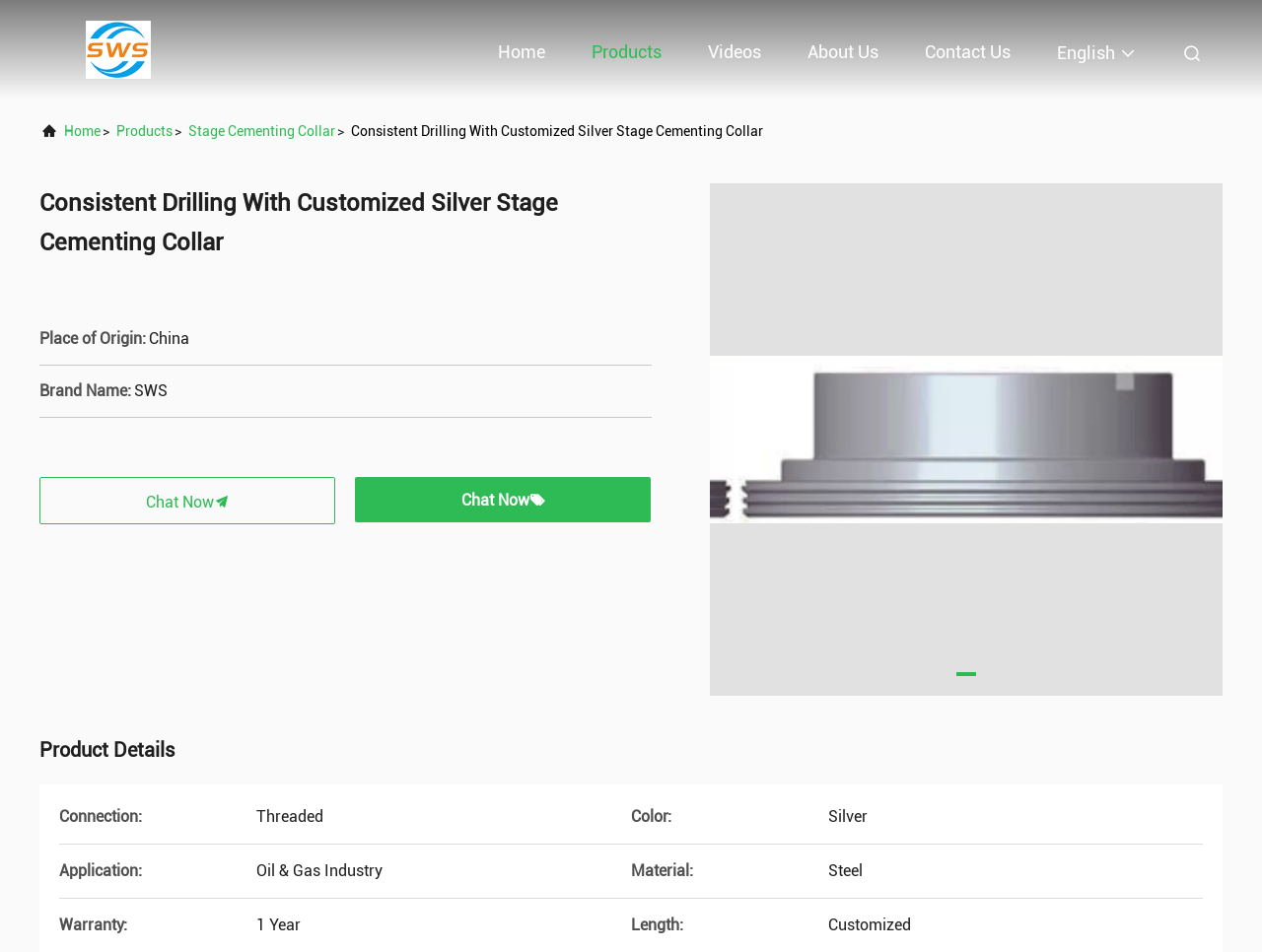What is the company name at the top left?
Based on the image, respond with a single word or phrase.

Jiangsu Service Petroleum Technology Co., Ltd